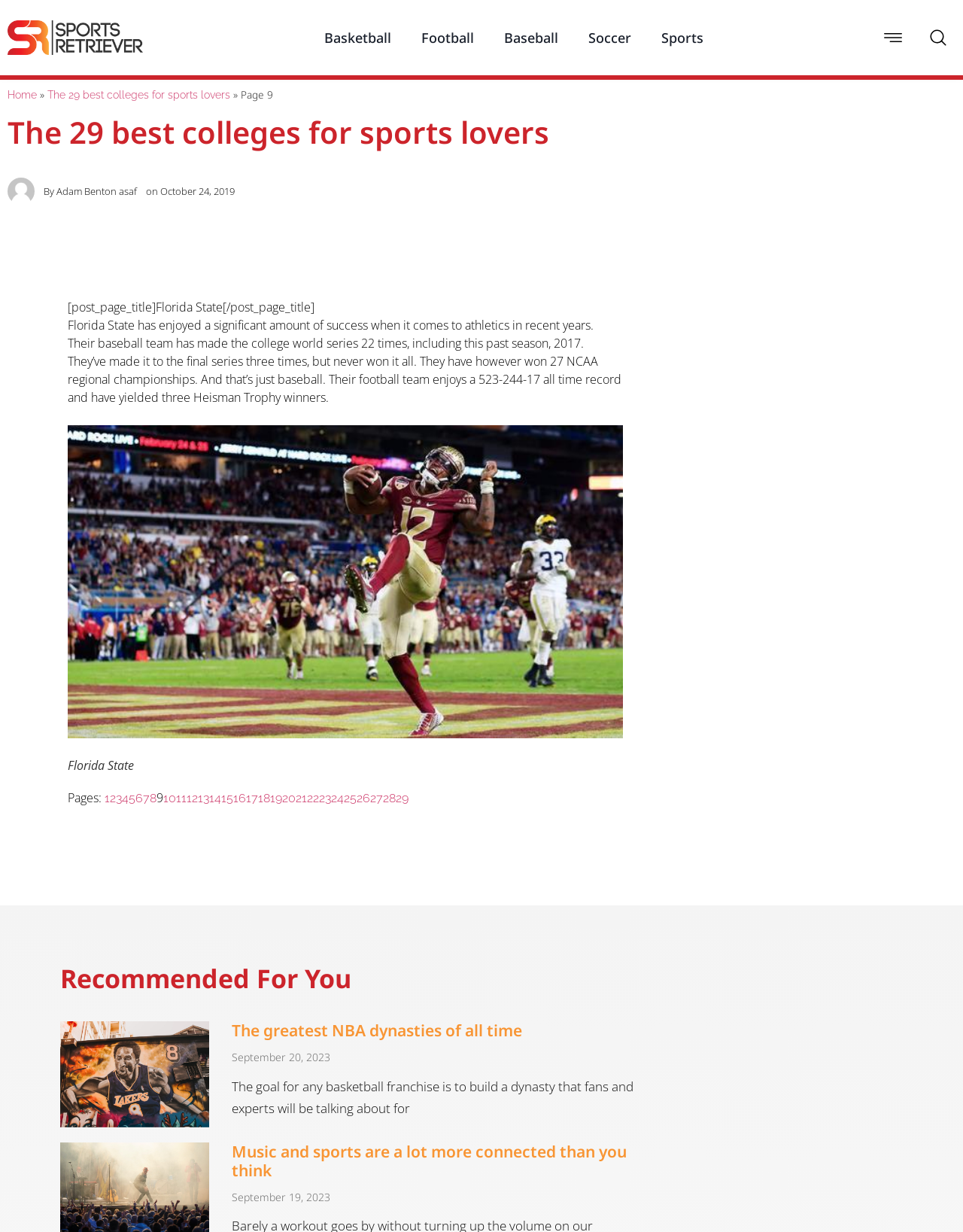Illustrate the webpage thoroughly, mentioning all important details.

This webpage is about the 29 best colleges for sports lovers, with a focus on Florida State. At the top, there are several links to different sports categories, including basketball, football, baseball, and soccer. Below these links, there is a heading that reads "The 29 best colleges for sports lovers" and a subheading that indicates the current page is page 9 of 29.

On the left side of the page, there is a section dedicated to Florida State, with a title and a brief description of the university's athletic achievements, including its baseball team's success in the college world series. Below this text, there is a figure with an image and a caption that reads "Florida State".

To the right of the Florida State section, there are links to other pages, ranging from page 1 to page 29. Above these links, there is a heading that reads "Pages:".

Further down the page, there is a section with a heading that reads "Recommended For You", which appears to be a collection of recommended articles. The first article has a heading that reads "The greatest NBA dynasties of all time", followed by a brief description and a link to the article. Below this, there is another article with a heading that reads "Music and sports are a lot more connected than you think", also followed by a brief description and a link to the article.

There are also two iframes on the page, one located below the Florida State section and another at the bottom of the page. Additionally, there are several images scattered throughout the page, including a picture of Adam Benton and an image related to Florida State's schedule.